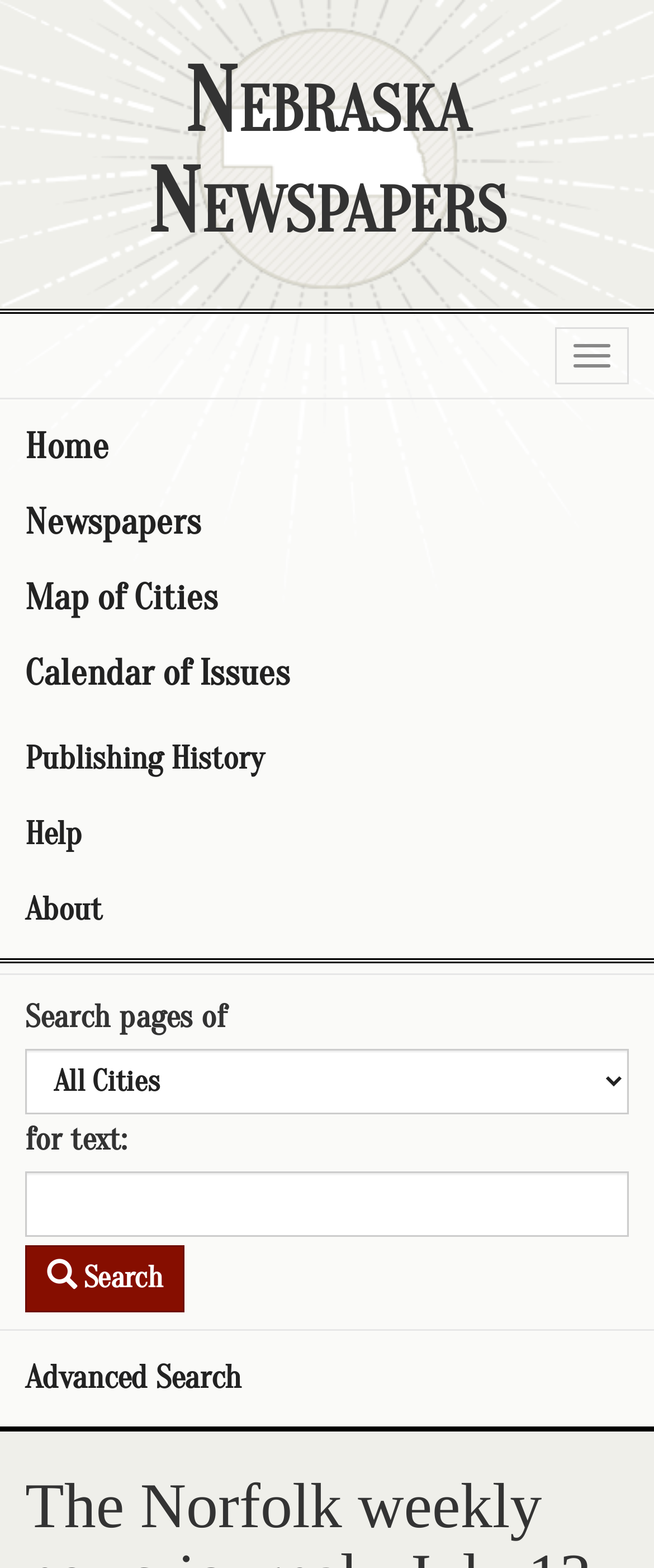Please determine the bounding box coordinates of the area that needs to be clicked to complete this task: 'Go to the Home page'. The coordinates must be four float numbers between 0 and 1, formatted as [left, top, right, bottom].

[0.0, 0.261, 1.0, 0.309]